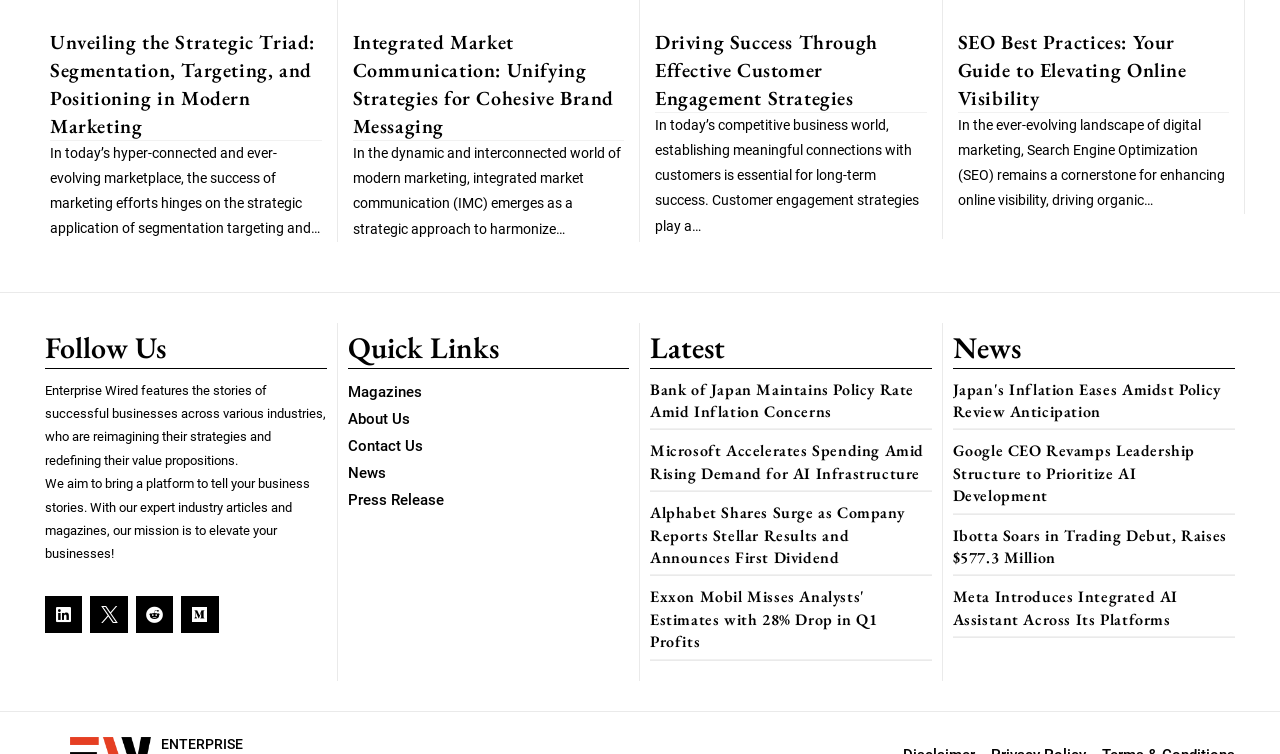Find the bounding box coordinates of the element I should click to carry out the following instruction: "Learn more about Integrated Market Communication".

[0.275, 0.038, 0.48, 0.184]